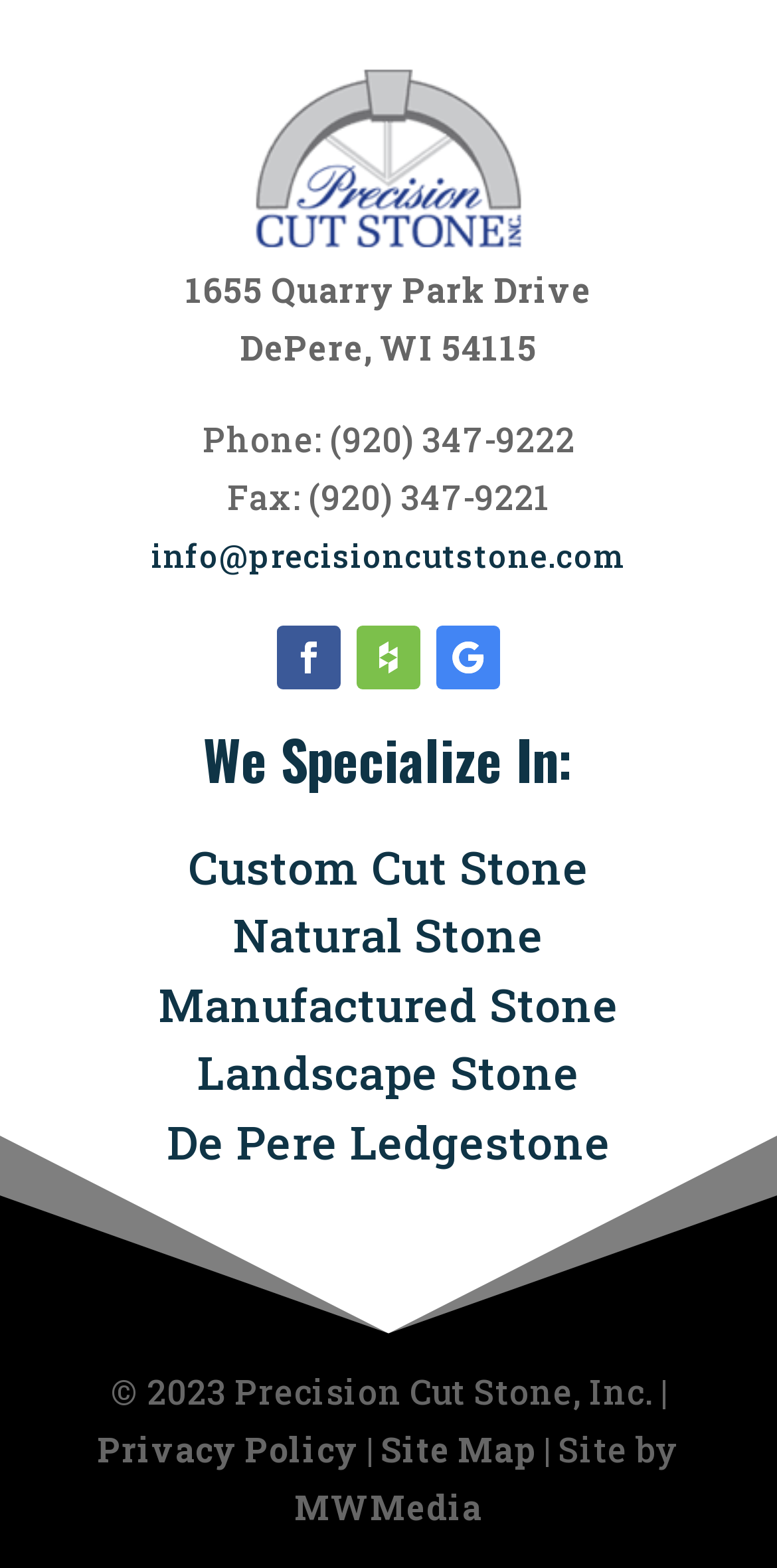Please provide a comprehensive response to the question based on the details in the image: What is the phone number of Precision Cut Stone?

The phone number can be found at the top of the webpage, where it is written as 'Phone: (920) 347-9222'.